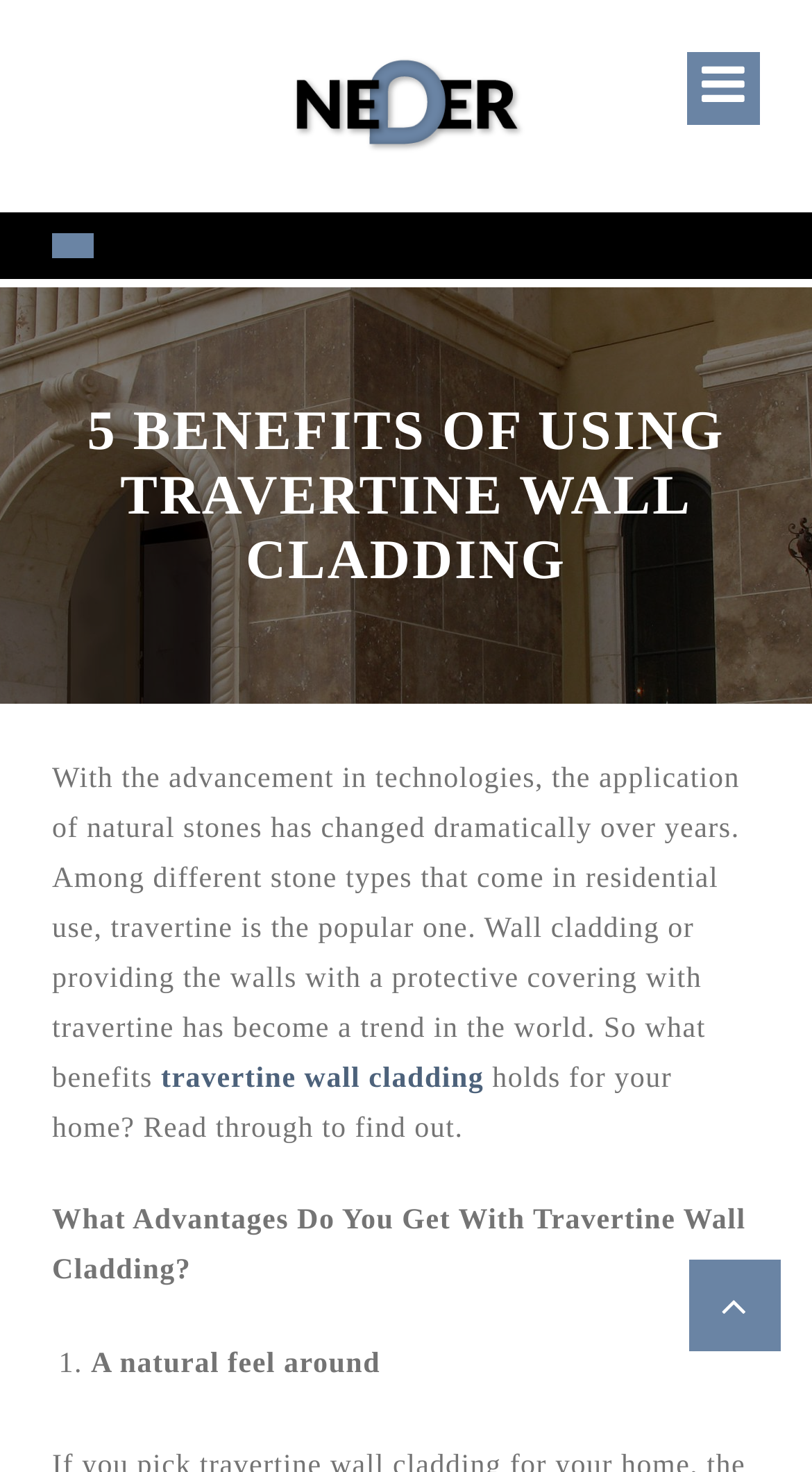Find the bounding box coordinates for the element described here: "travertine wall cladding".

[0.198, 0.723, 0.596, 0.744]